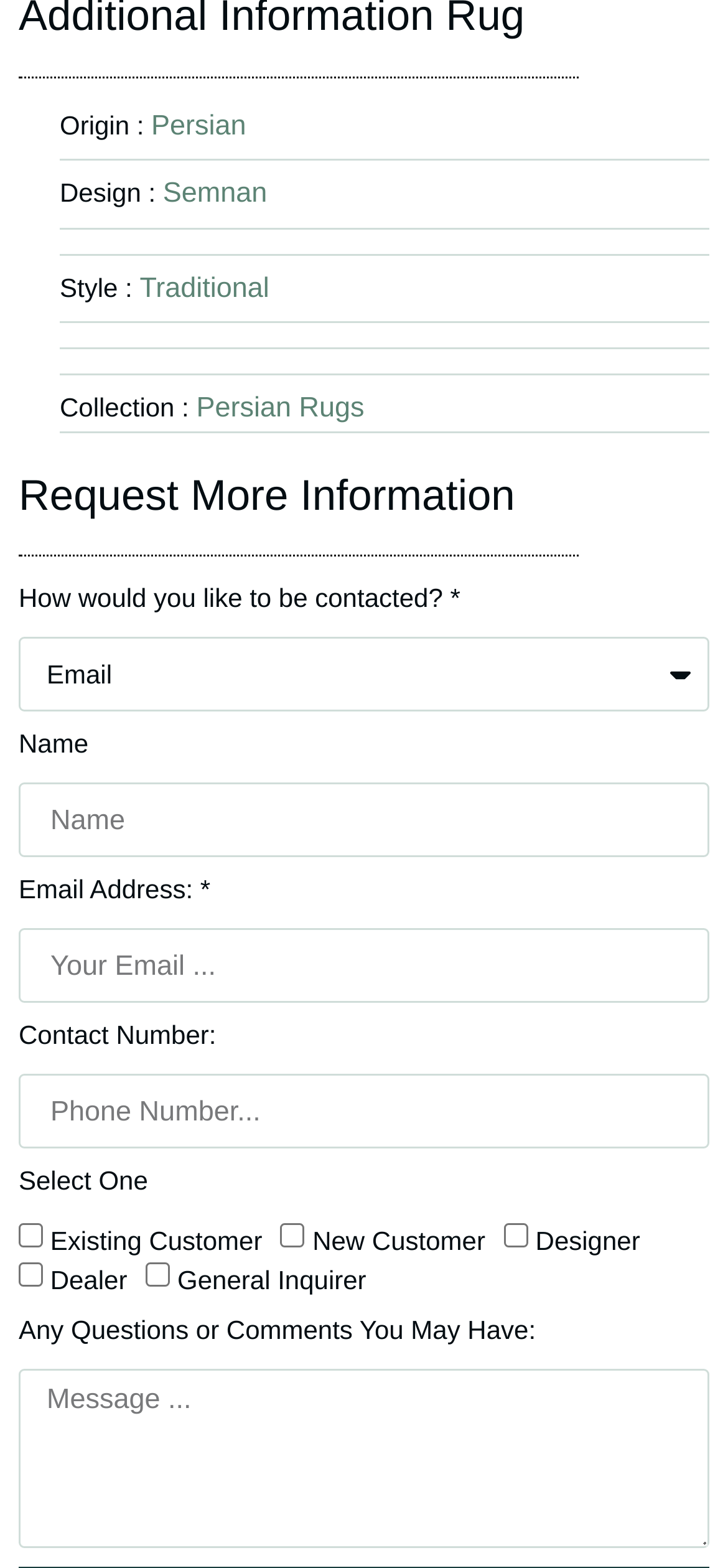What is the purpose of the 'Request More Information' section?
Please provide a comprehensive and detailed answer to the question.

The 'Request More Information' section contains a heading, several text boxes, and checkboxes, which implies that it is designed for users to provide their contact information and other details to request more information about the rug from the seller.